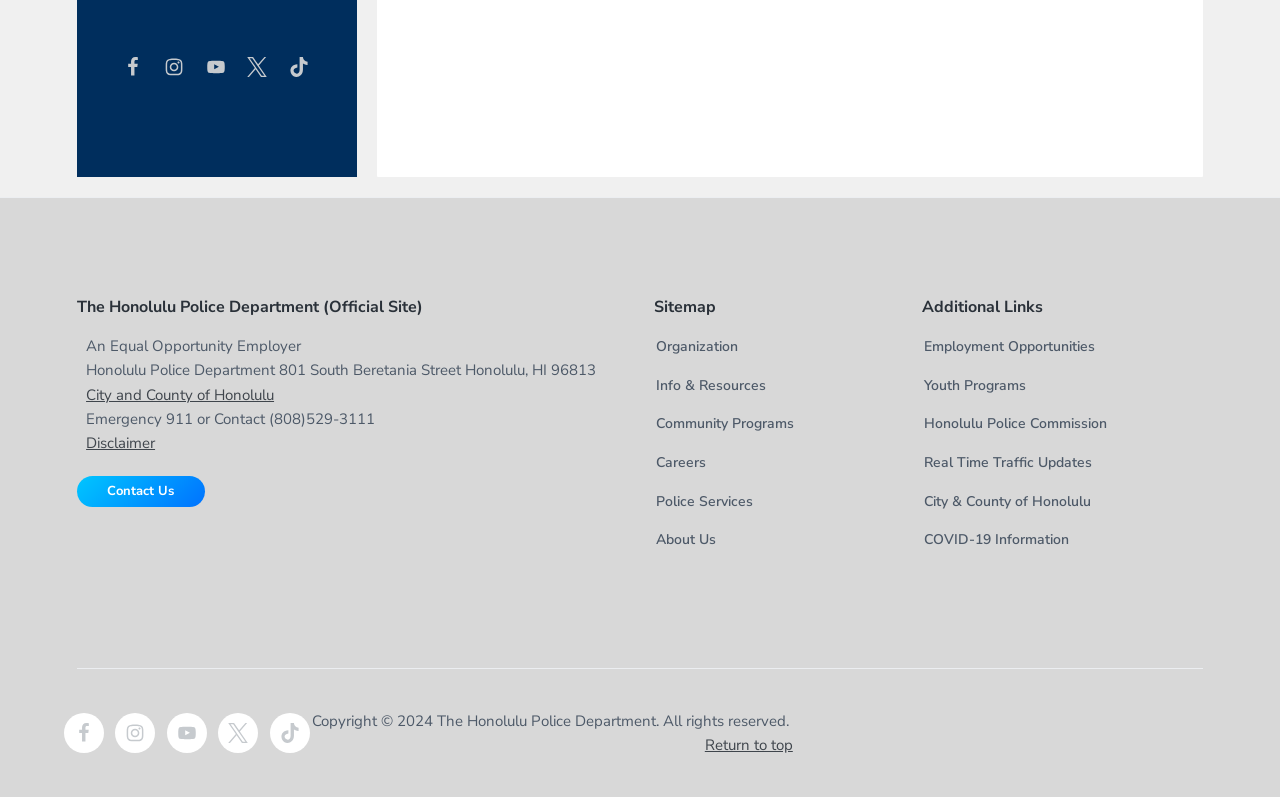What is the name of the police department?
Look at the screenshot and respond with a single word or phrase.

Honolulu Police Department